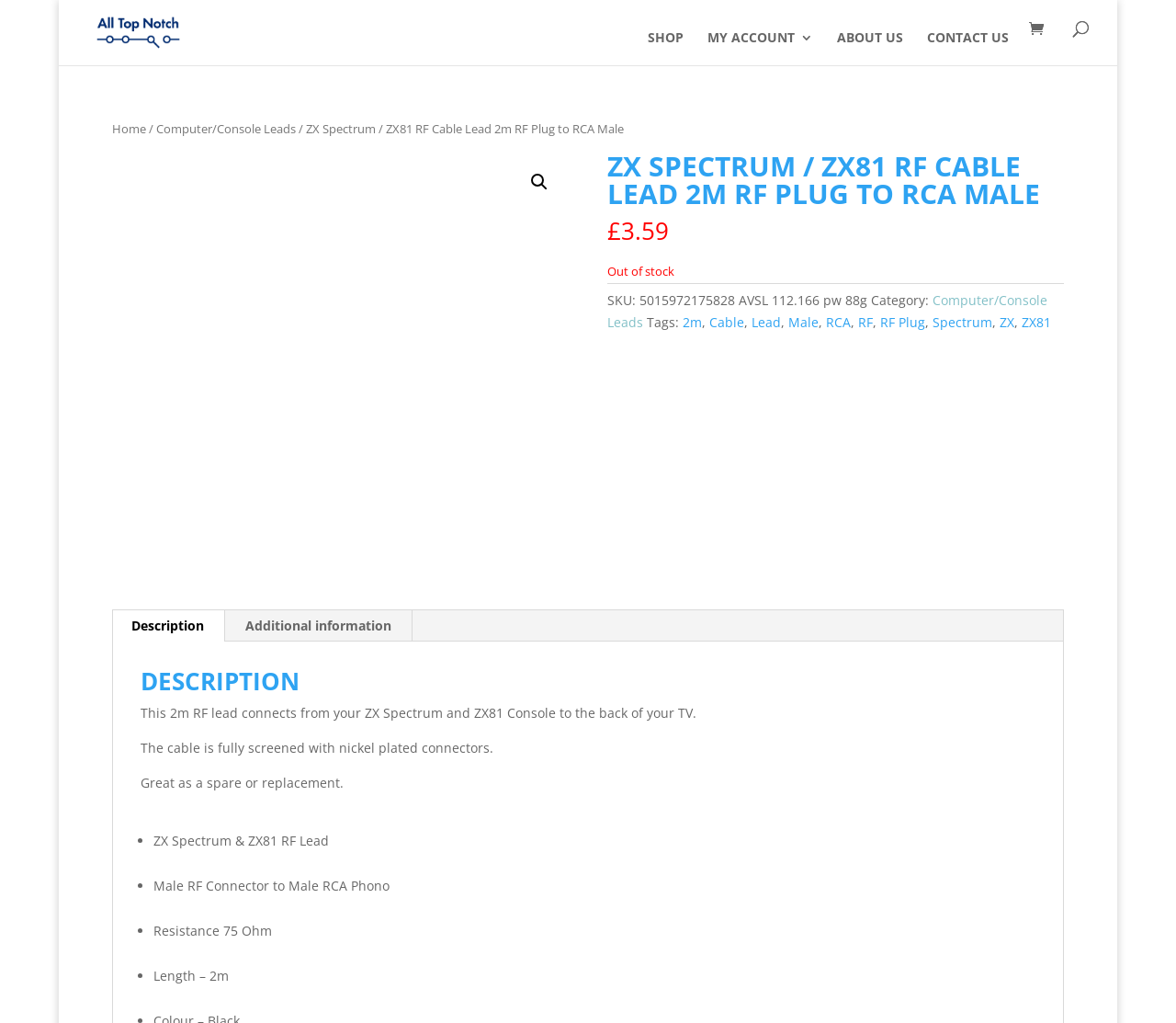Can you find the bounding box coordinates for the element to click on to achieve the instruction: "Go to the ABOUT US page"?

[0.712, 0.031, 0.768, 0.064]